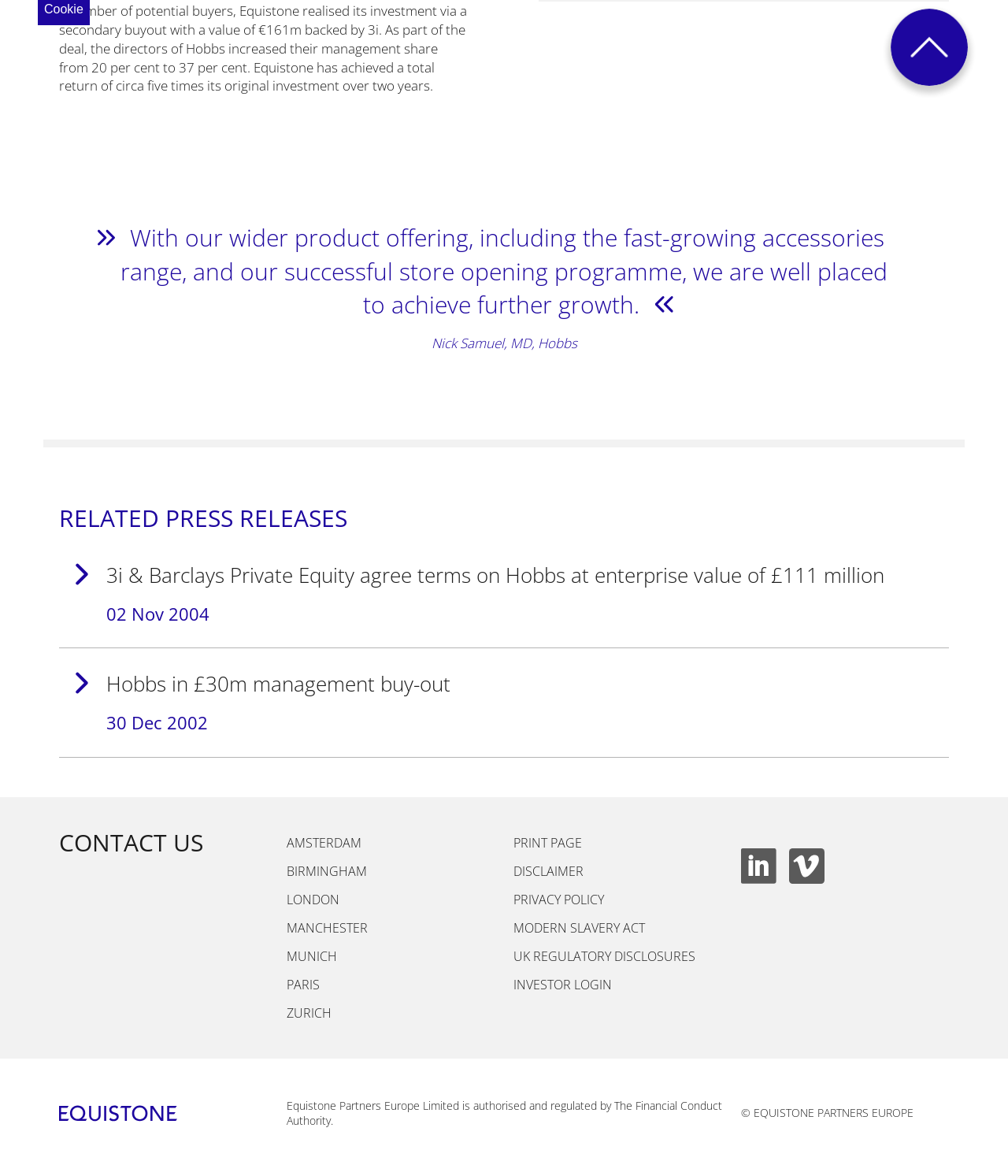Please locate the clickable area by providing the bounding box coordinates to follow this instruction: "Login as an investor".

[0.509, 0.825, 0.607, 0.849]